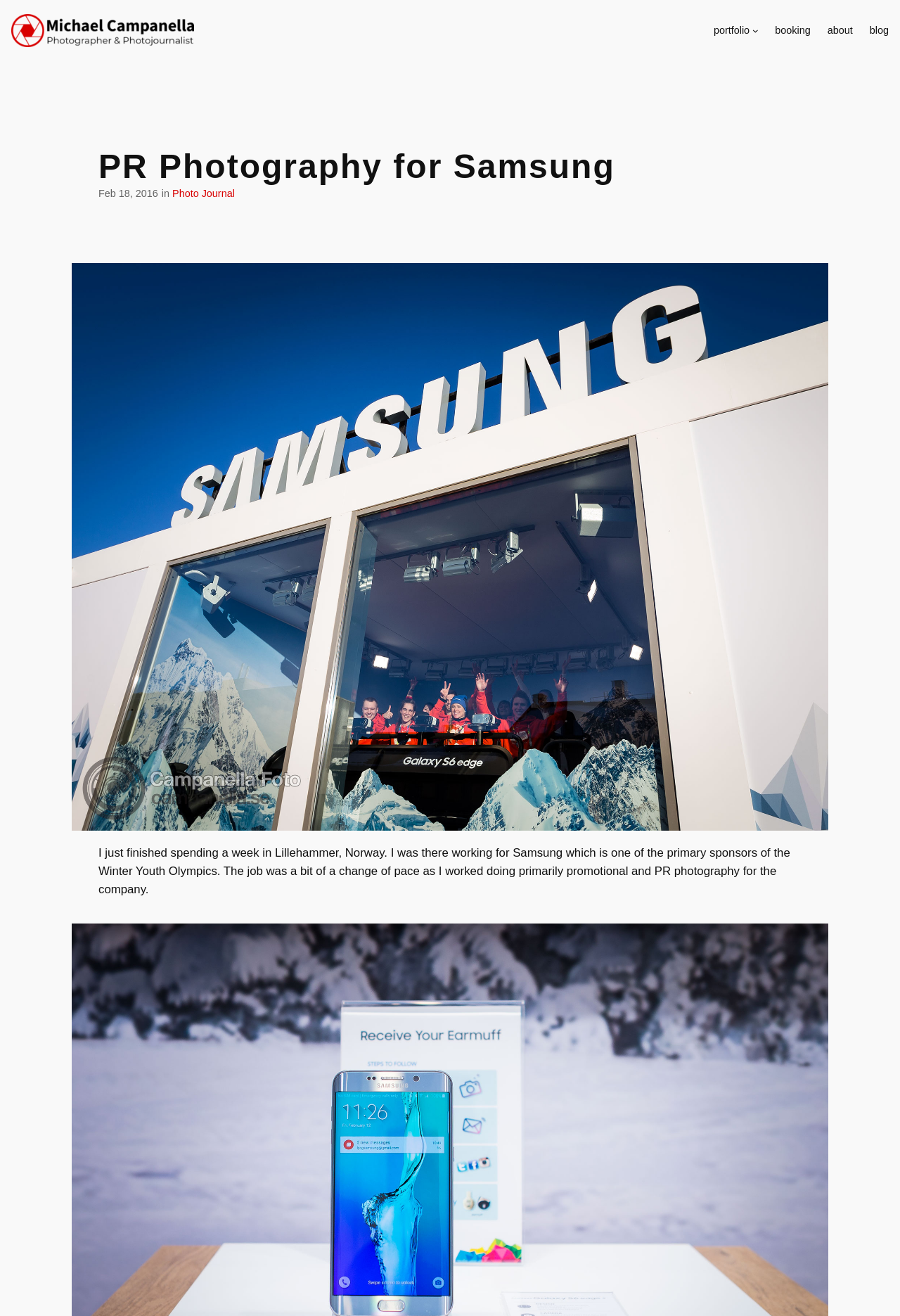What is the photographer's name?
Refer to the image and provide a one-word or short phrase answer.

Michael Campanella